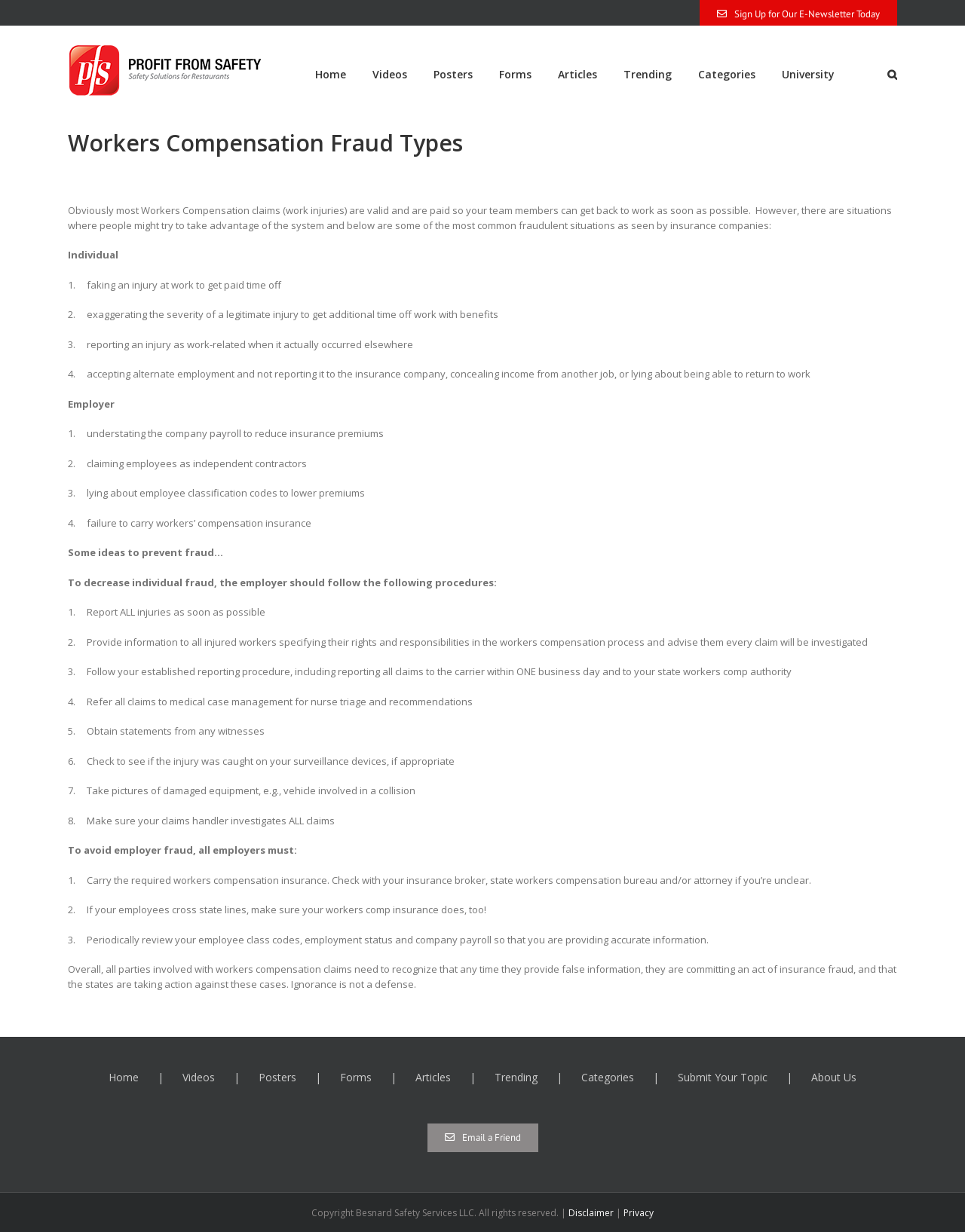Using the information in the image, give a detailed answer to the following question: What is the purpose of reporting all injuries as soon as possible?

According to the webpage, reporting all injuries as soon as possible is one of the procedures to decrease individual fraud. This is because prompt reporting can help prevent fraudulent claims and ensure that workers receive the benefits they are entitled to.